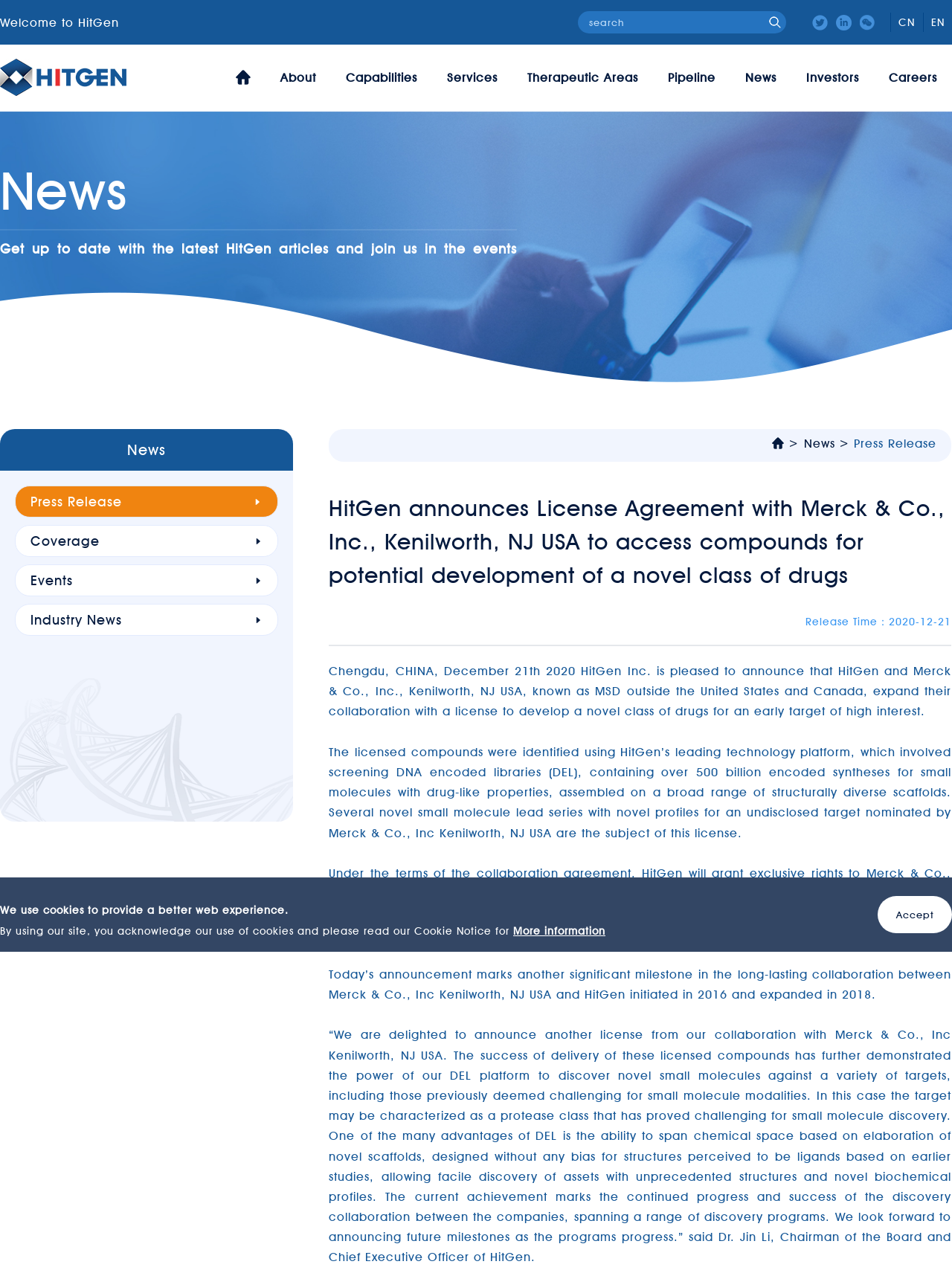What is the location of HitGen?
Please utilize the information in the image to give a detailed response to the question.

The location of HitGen is mentioned in the press release as Chengdu, CHINA, which is the city where the company is based.